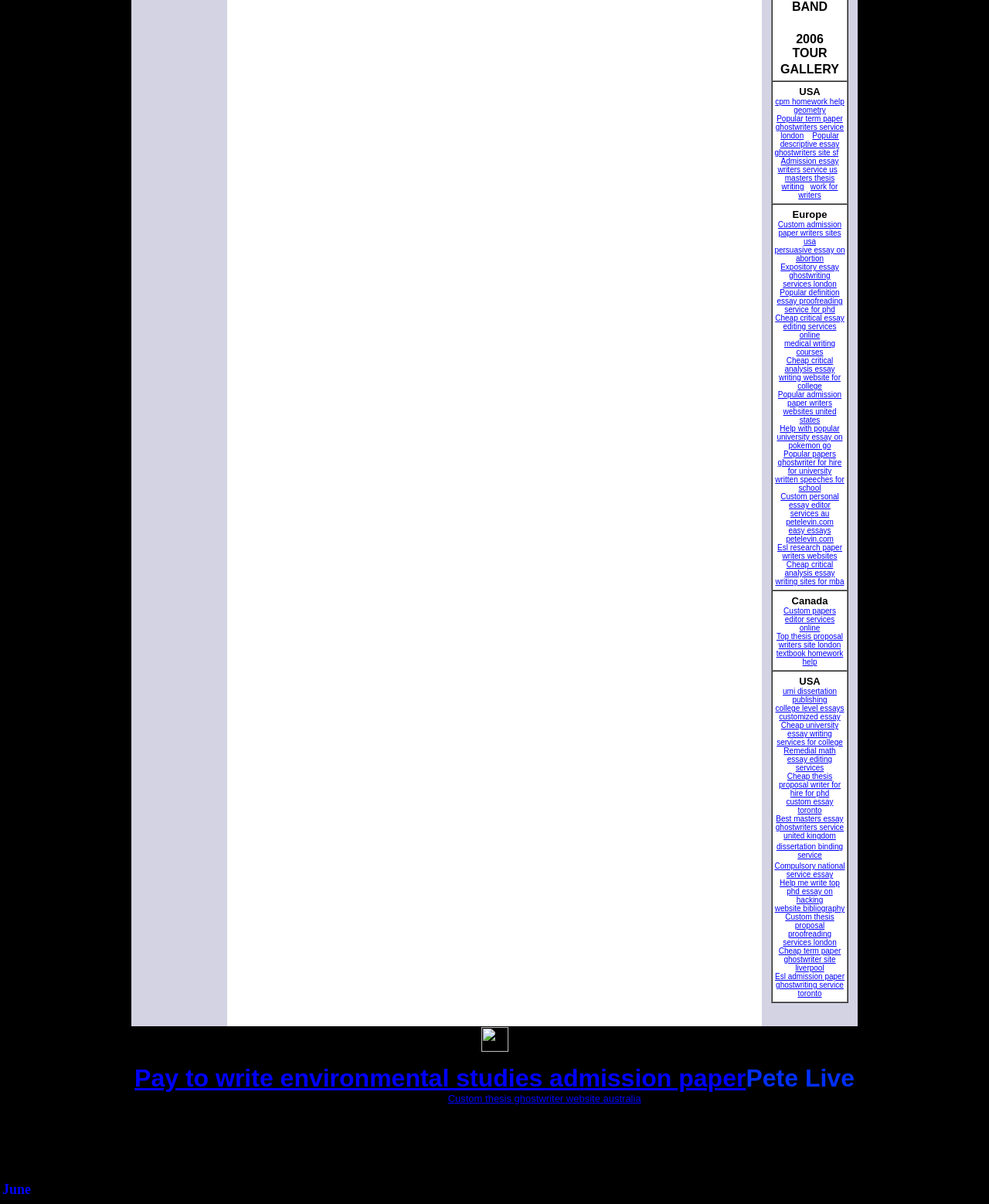What is the country mentioned in the third row?
Based on the image, answer the question in a detailed manner.

The third row contains links related to Canada, including custom papers editor services online, thesis proposal writers, and textbook homework help.